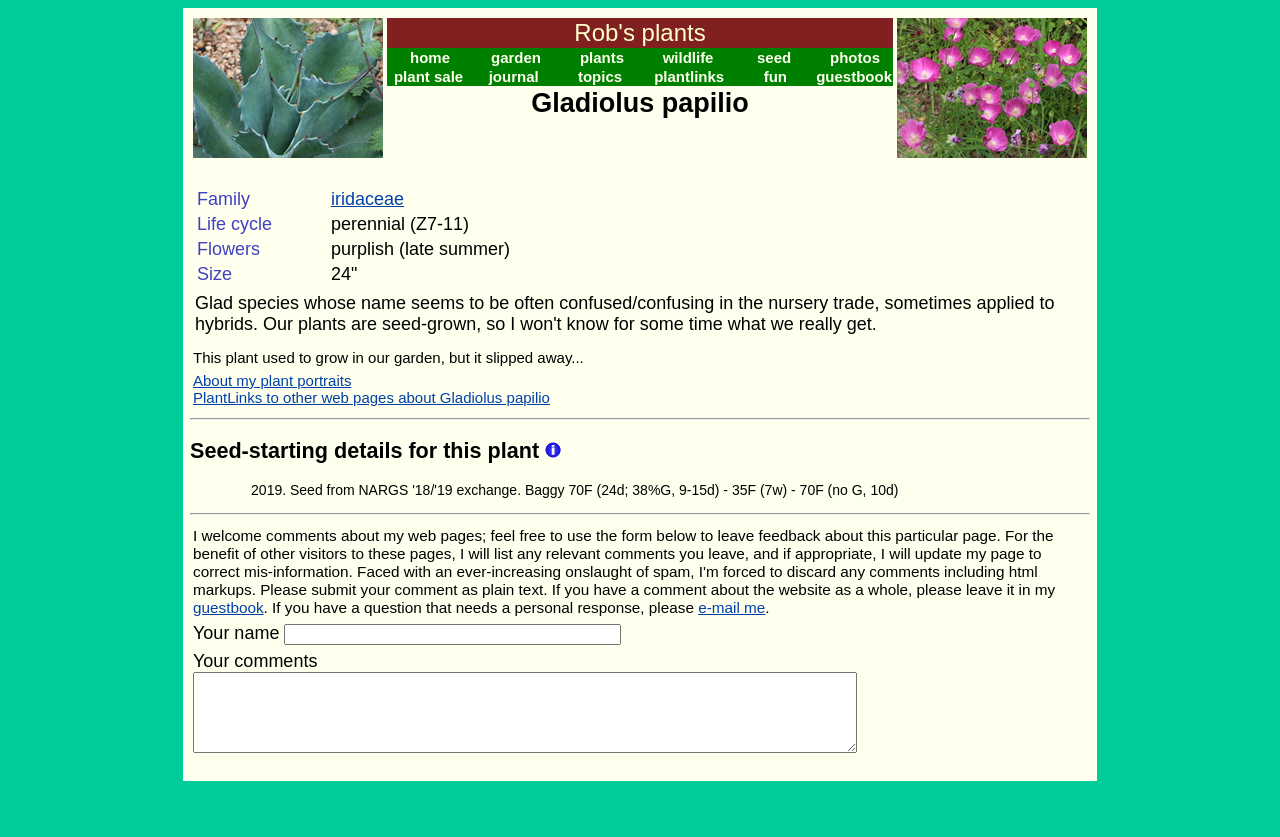What is the family of Gladiolus papilio?
Please look at the screenshot and answer using one word or phrase.

iridaceae